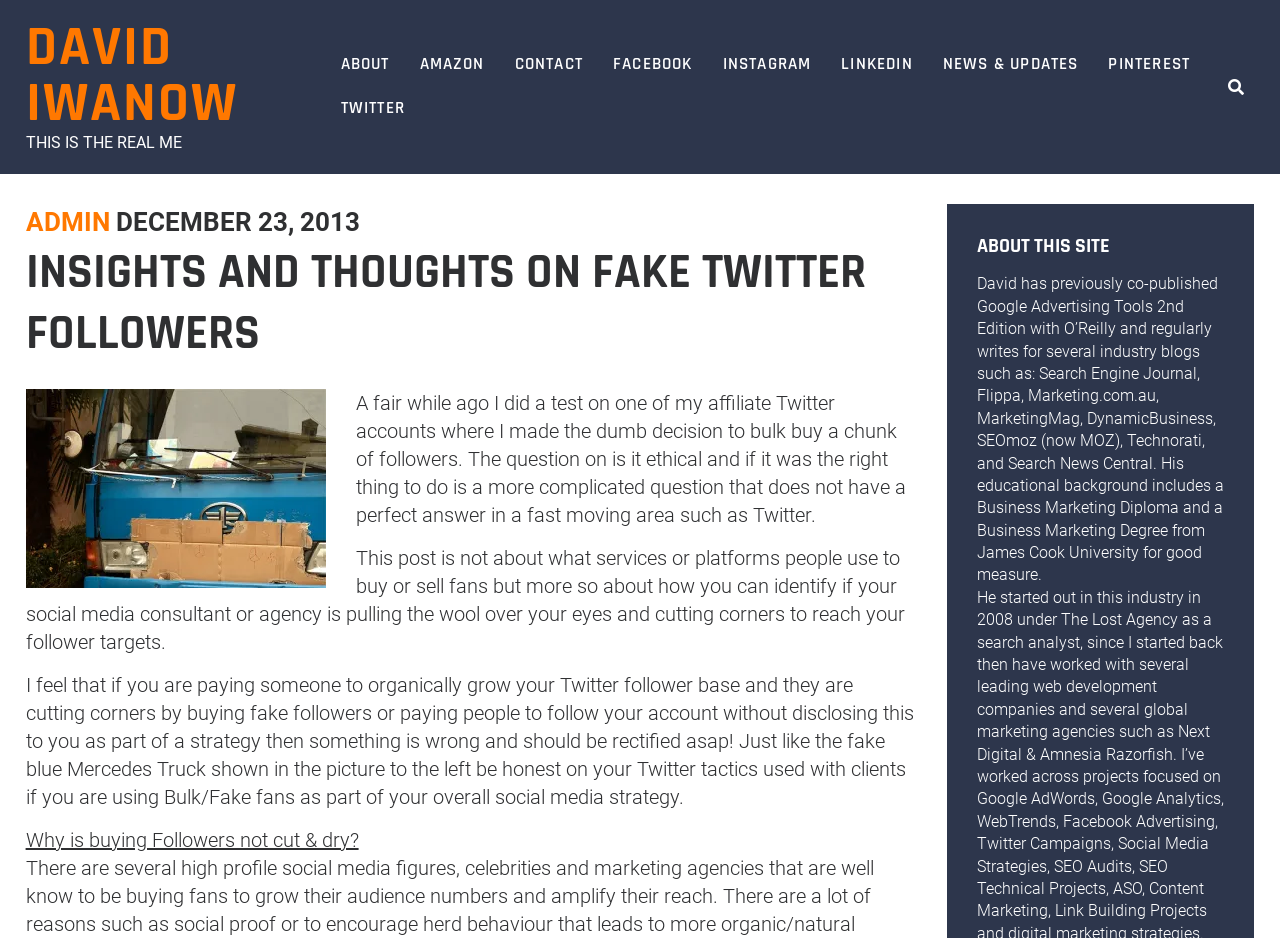What is the image about?
From the image, respond with a single word or phrase.

Fake Mercedes in China